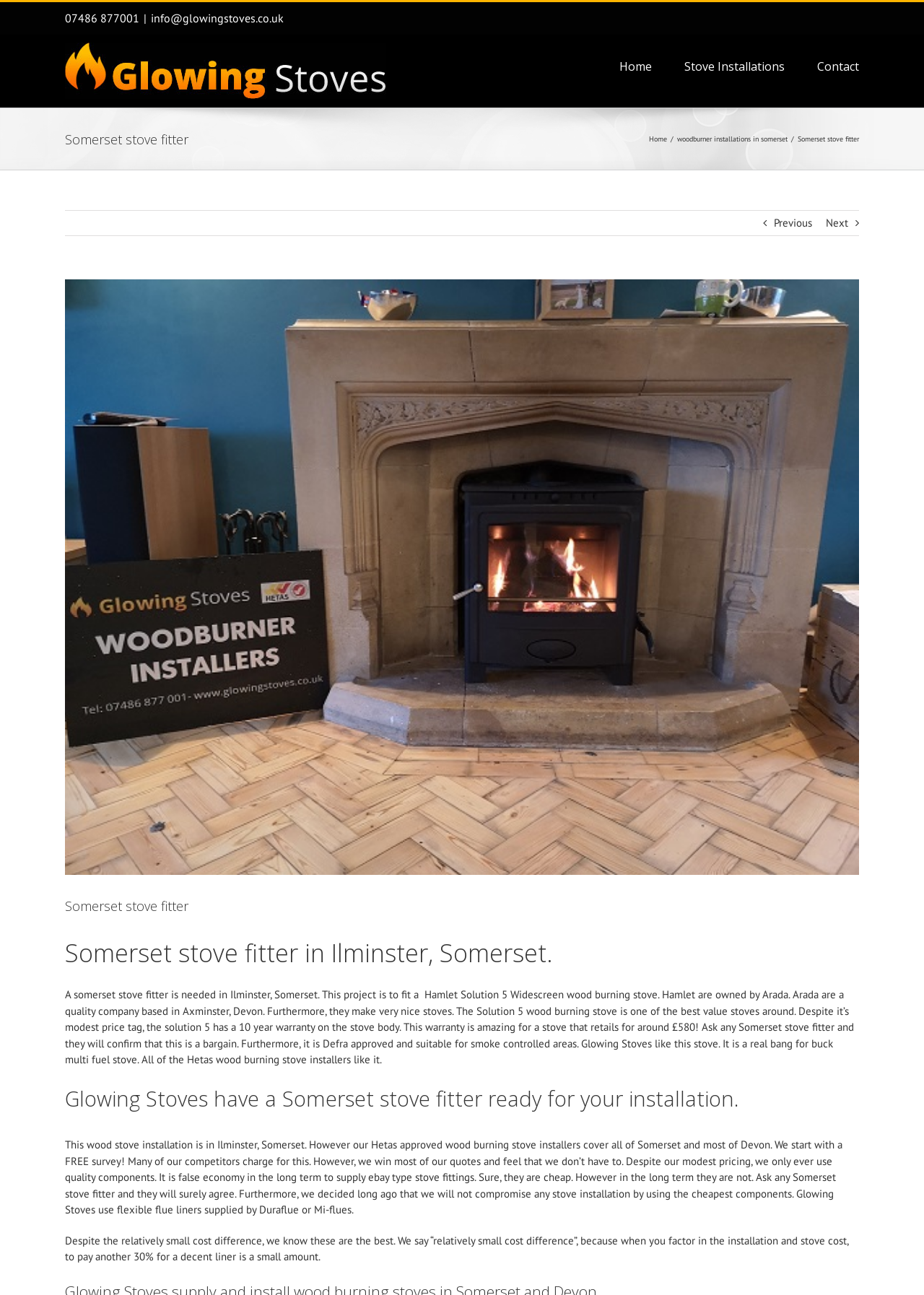Please specify the bounding box coordinates of the region to click in order to perform the following instruction: "View the larger image".

[0.07, 0.216, 0.102, 0.251]